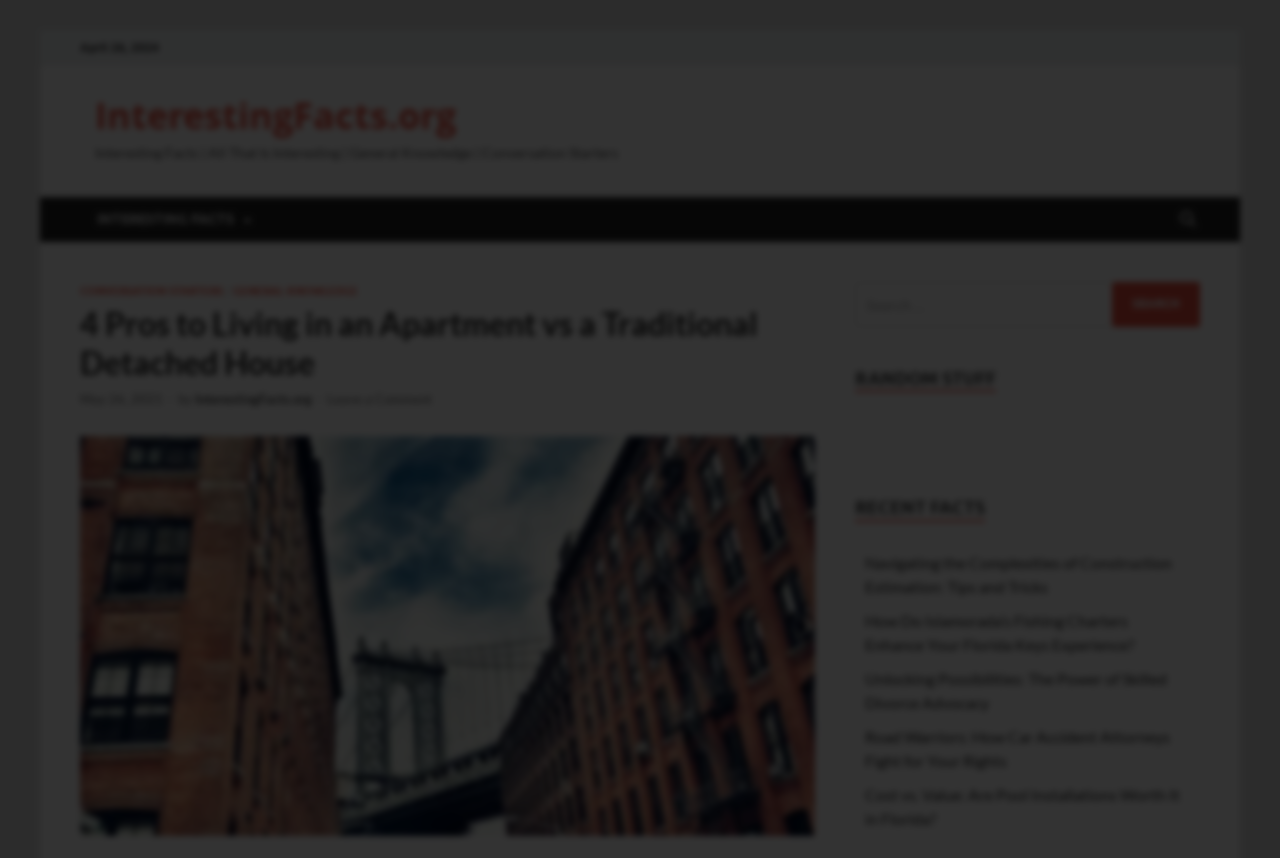Pinpoint the bounding box coordinates of the area that should be clicked to complete the following instruction: "Read about the pros of living in an apartment". The coordinates must be given as four float numbers between 0 and 1, i.e., [left, top, right, bottom].

[0.062, 0.356, 0.637, 0.445]